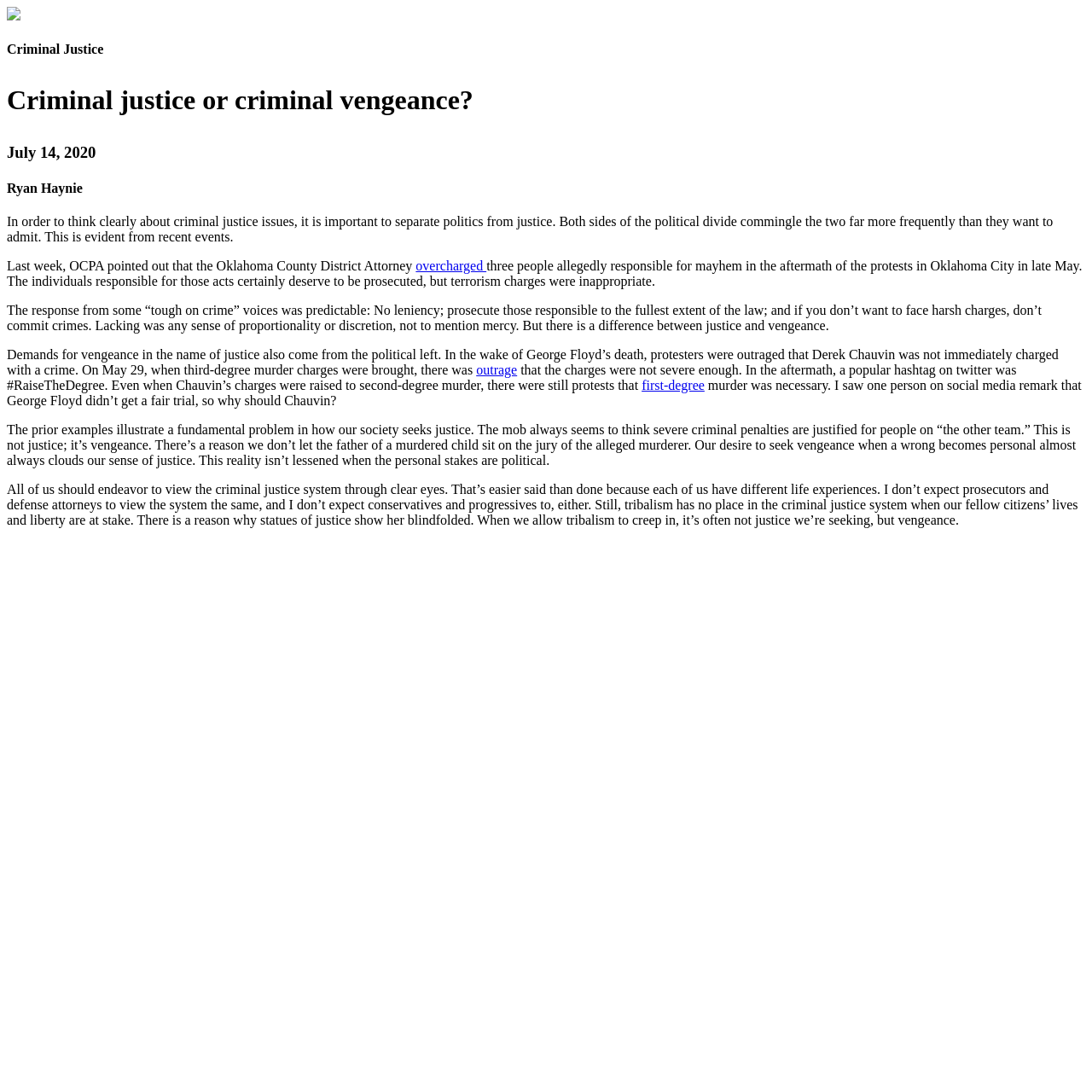What is the name of the organization that published the article?
Answer the question with a single word or phrase derived from the image.

Oklahoma Council of Public Affairs